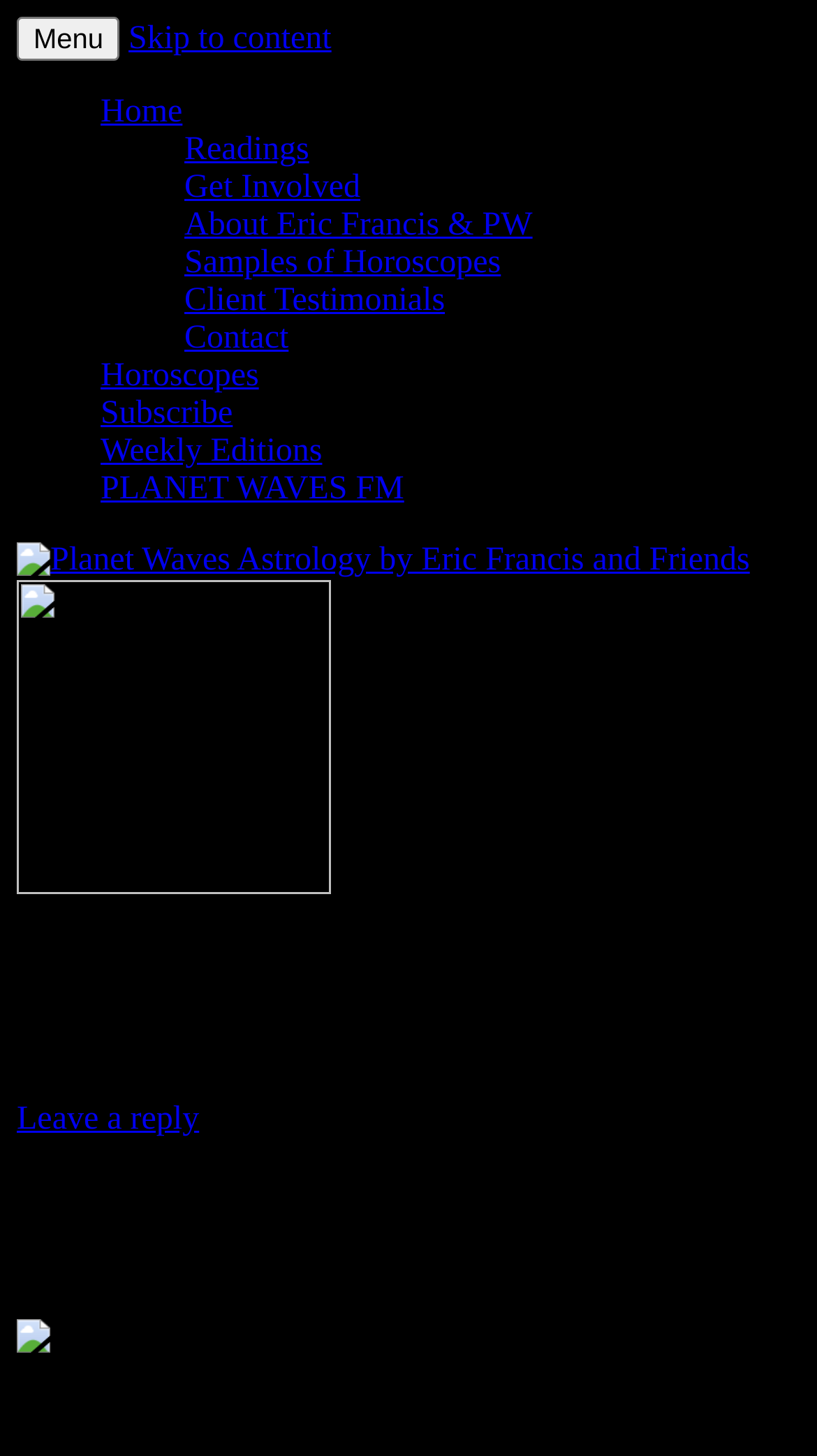Please identify the bounding box coordinates of the area that needs to be clicked to fulfill the following instruction: "Go to 'Home' page."

[0.123, 0.065, 0.223, 0.089]